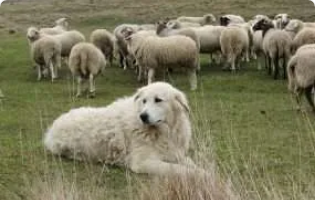What is the purpose of using dogs like the Maremma sheepdog?
Please use the image to provide an in-depth answer to the question.

The caption highlights the instinctual ability of the Maremma sheepdog to guard sheep from potential predators, which is the primary purpose of using dogs like this breed.